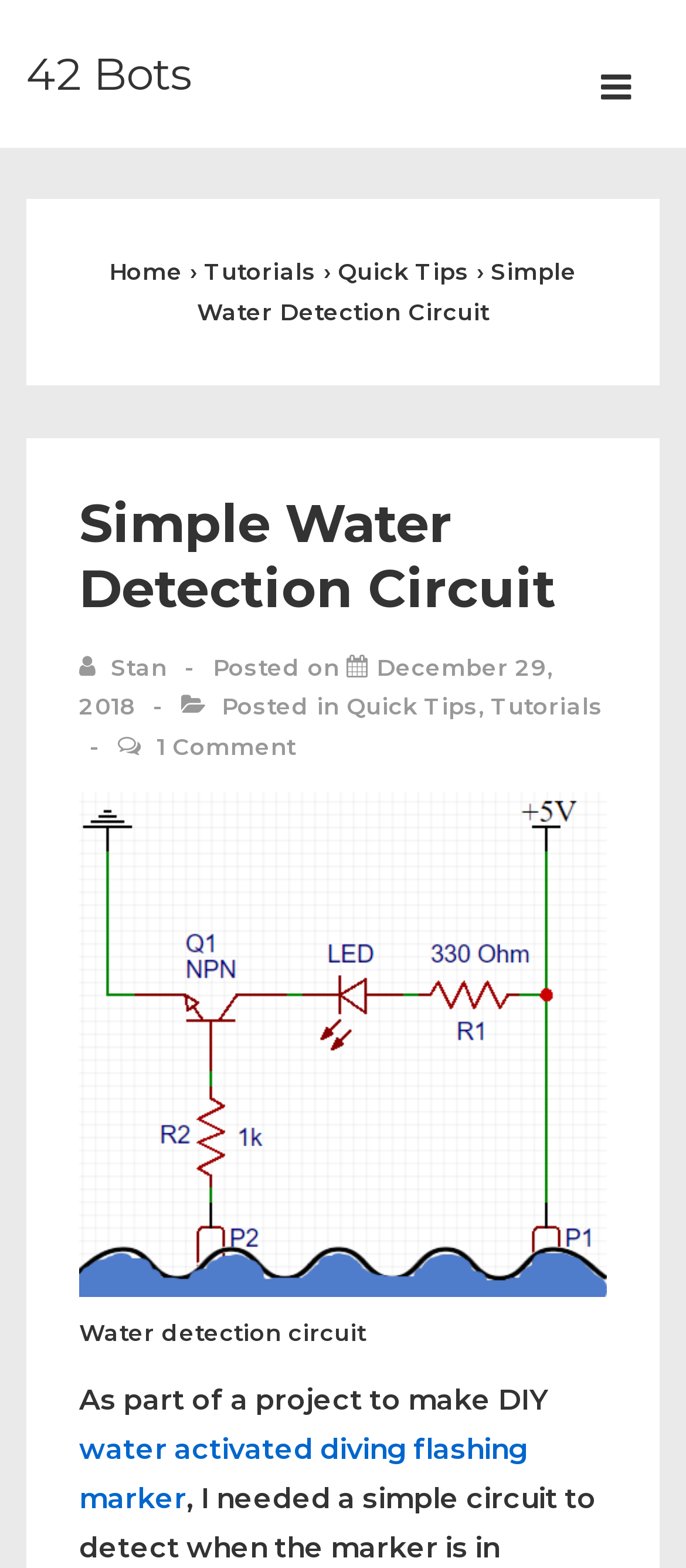Please identify the bounding box coordinates of the area that needs to be clicked to follow this instruction: "Read the Quick Tips".

[0.505, 0.441, 0.697, 0.459]